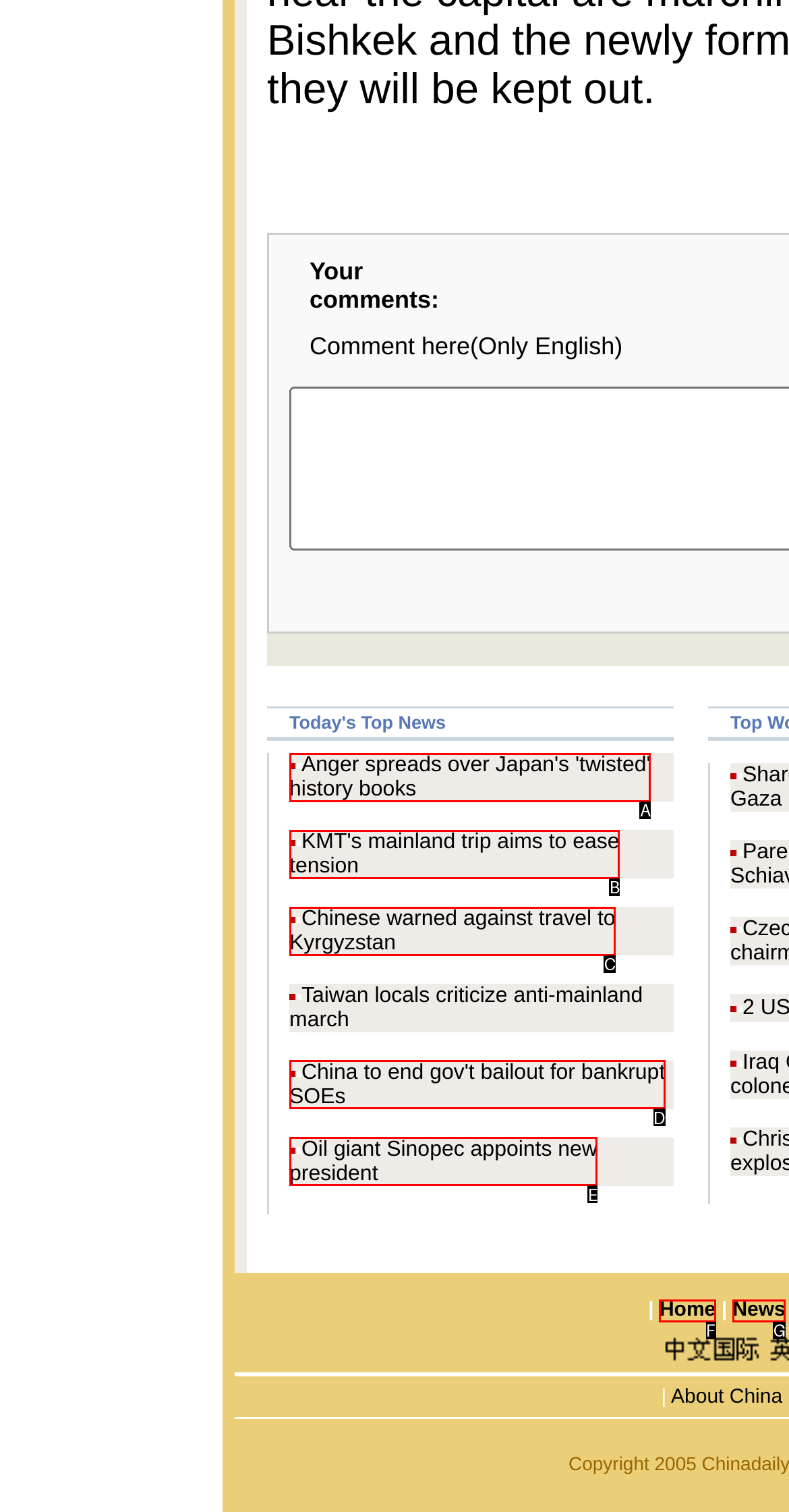Select the letter of the UI element that best matches: parent_node: Password: name="Submit" value="Enter"
Answer with the letter of the correct option directly.

None